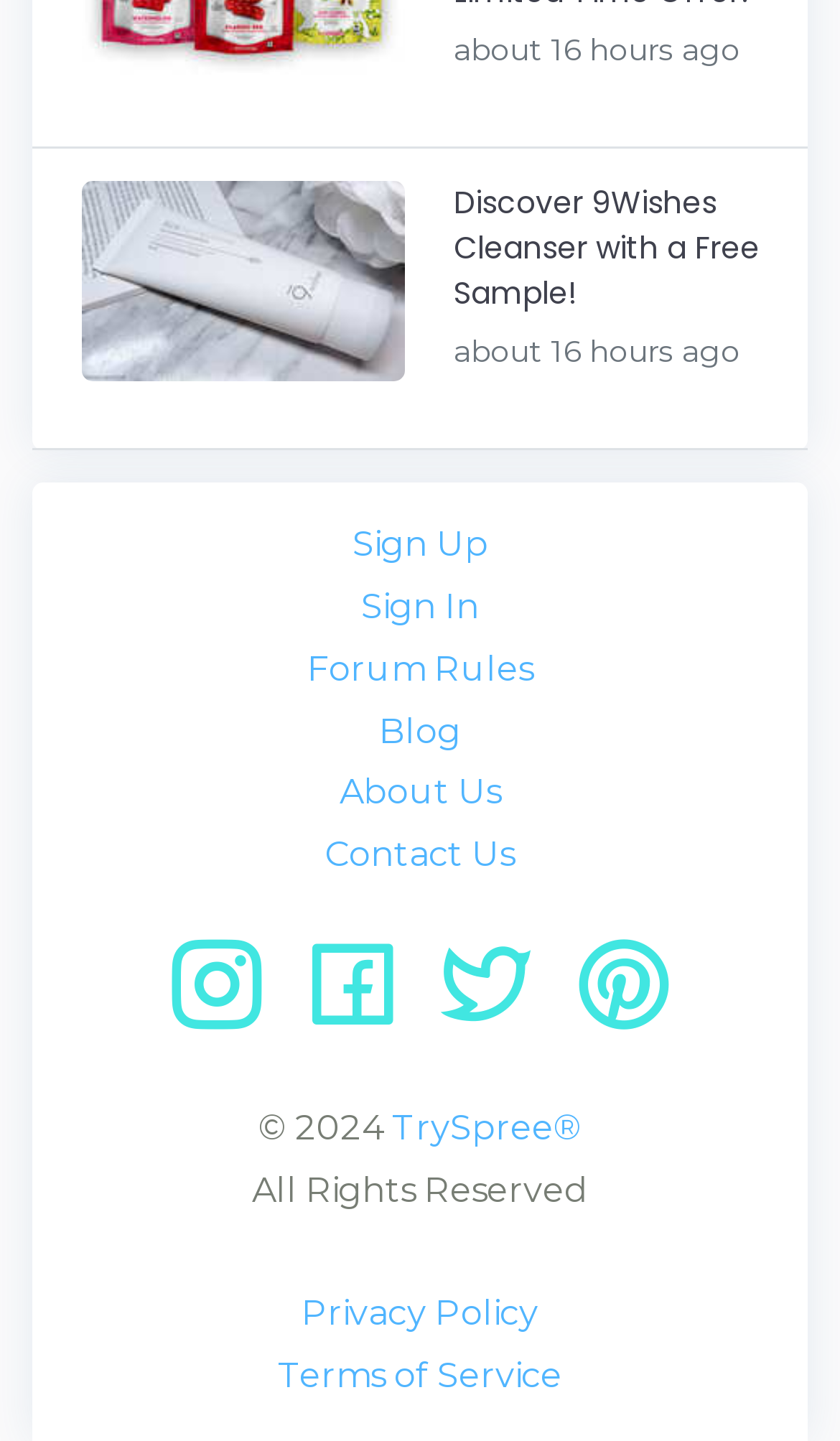What is the name of the company?
Using the information from the image, answer the question thoroughly.

The webpage has a link with the text 'TrySpree®' which suggests that TrySpree is the name of the company or organization.